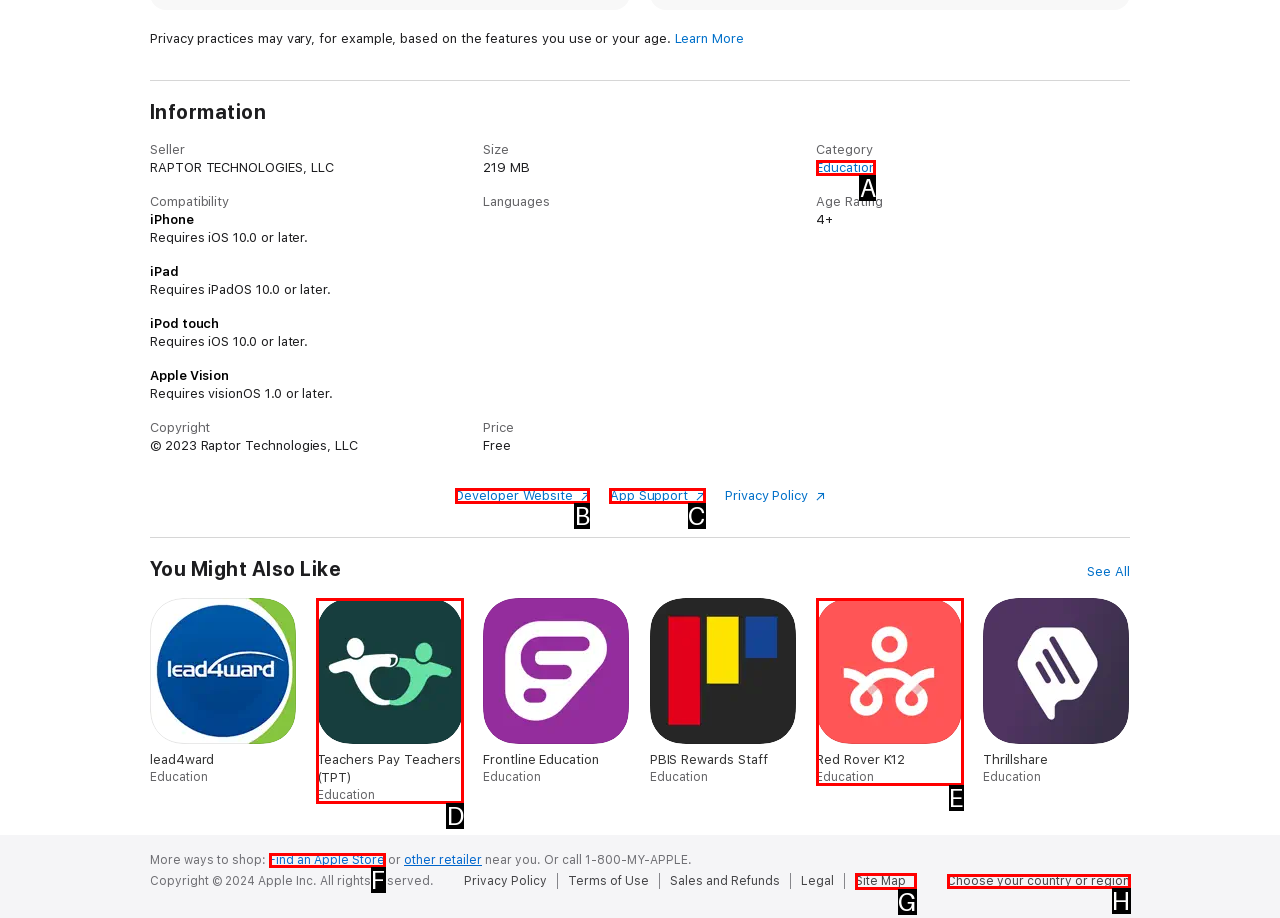Select the letter of the element you need to click to complete this task: Get support for the app
Answer using the letter from the specified choices.

C